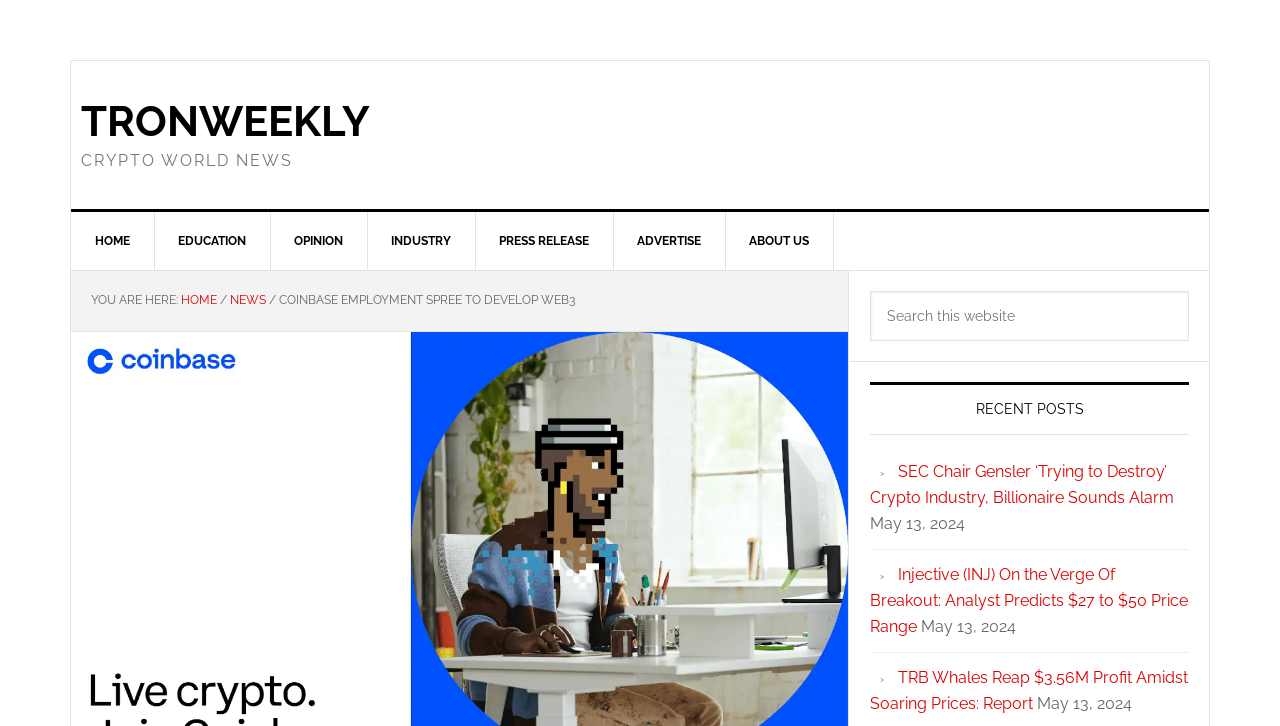Using the information from the screenshot, answer the following question thoroughly:
What is the category of the current webpage?

From the breadcrumb navigation, it can be seen that the current webpage is under the 'NEWS' category, as indicated by the link 'NEWS' after the 'HOME' link.